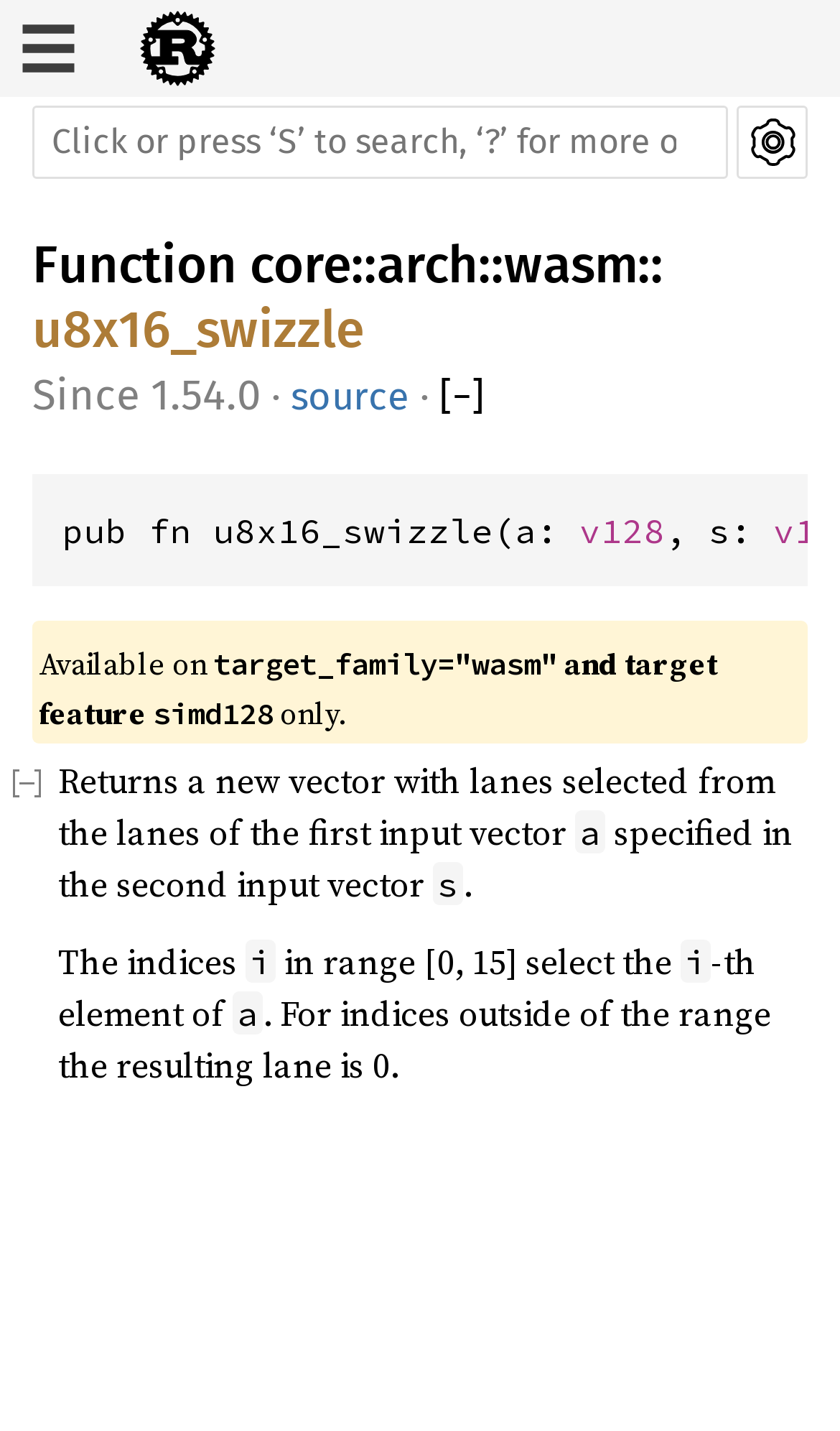Determine the bounding box coordinates of the clickable element necessary to fulfill the instruction: "Click the 'show sidebar' button". Provide the coordinates as four float numbers within the 0 to 1 range, i.e., [left, top, right, bottom].

[0.0, 0.0, 0.115, 0.068]